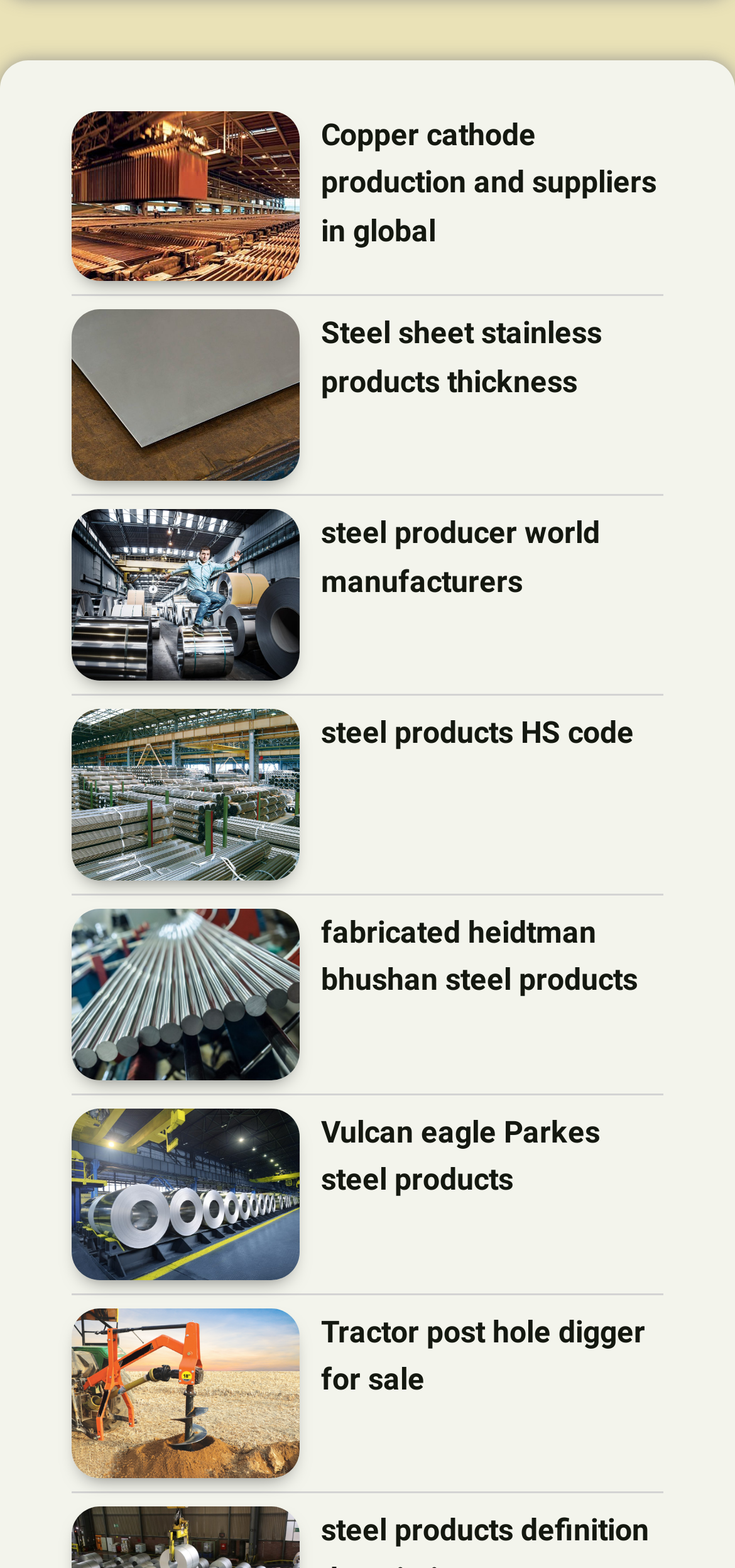Locate the coordinates of the bounding box for the clickable region that fulfills this instruction: "Explore steel producer world manufacturers".

[0.097, 0.325, 0.408, 0.434]